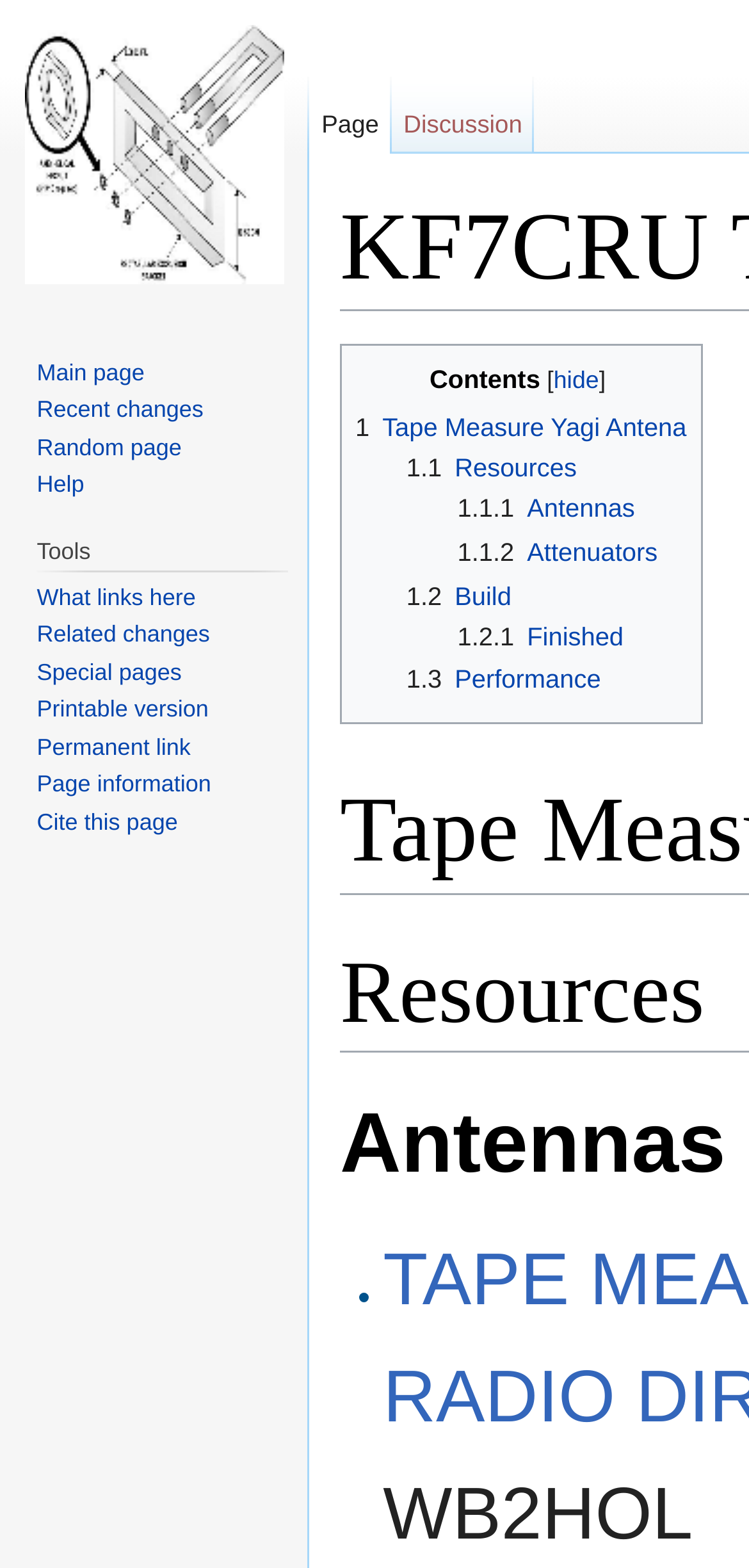Can you find the bounding box coordinates of the area I should click to execute the following instruction: "visit the main page"?

[0.0, 0.0, 0.41, 0.196]